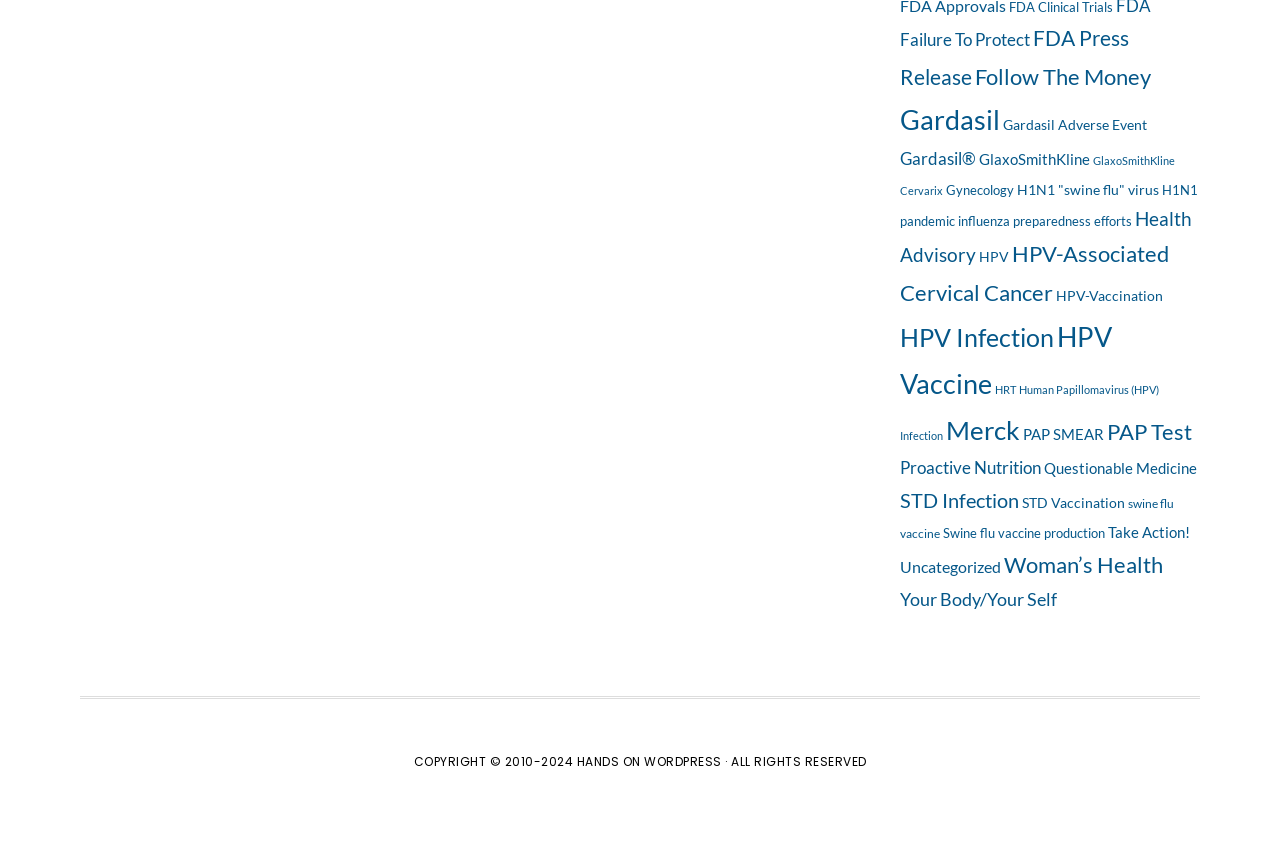Find the bounding box coordinates for the HTML element specified by: "H1N1 "swine flu" virus".

[0.795, 0.213, 0.905, 0.232]